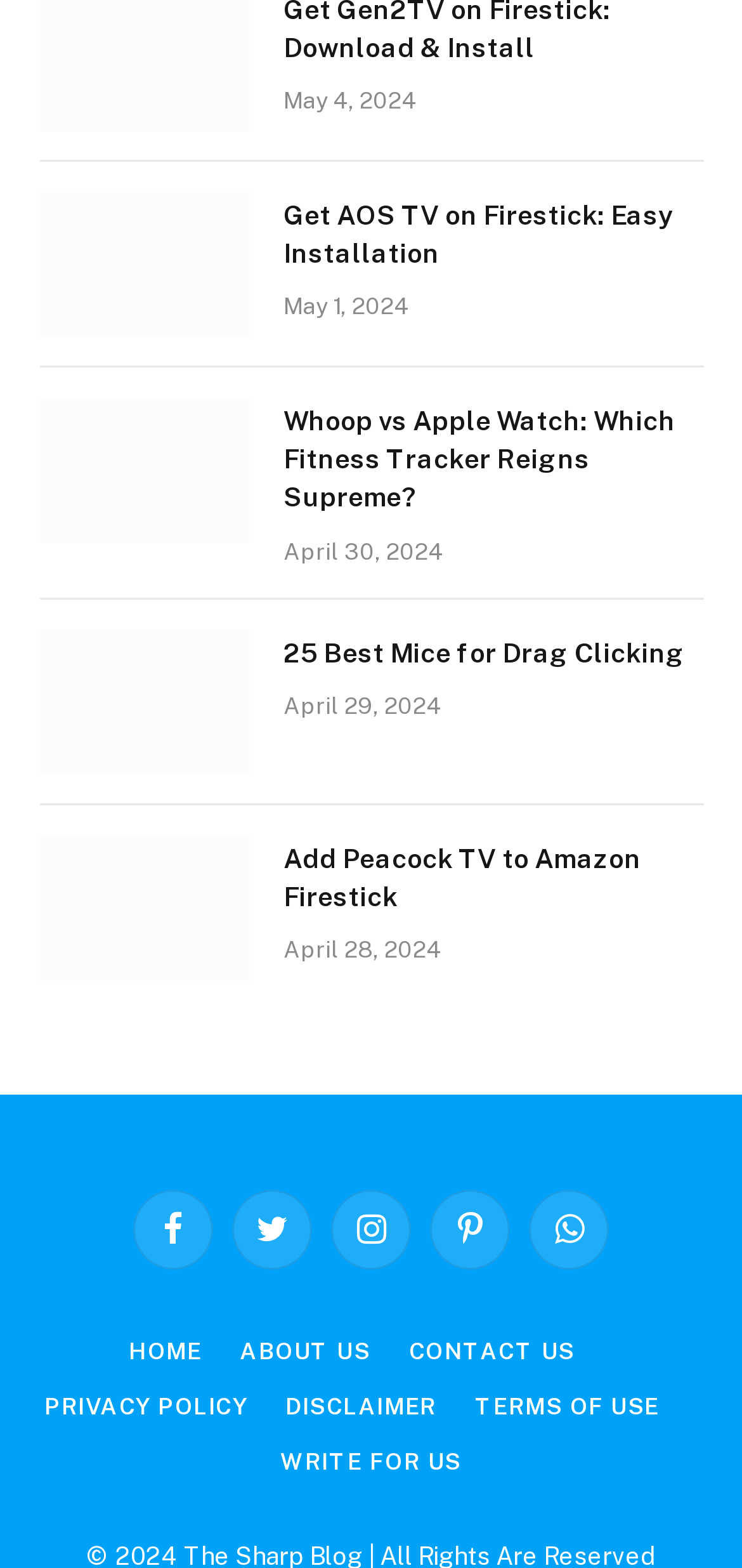What social media platforms are available?
Based on the image, answer the question with a single word or brief phrase.

Facebook, Twitter, Instagram, Pinterest, WhatsApp